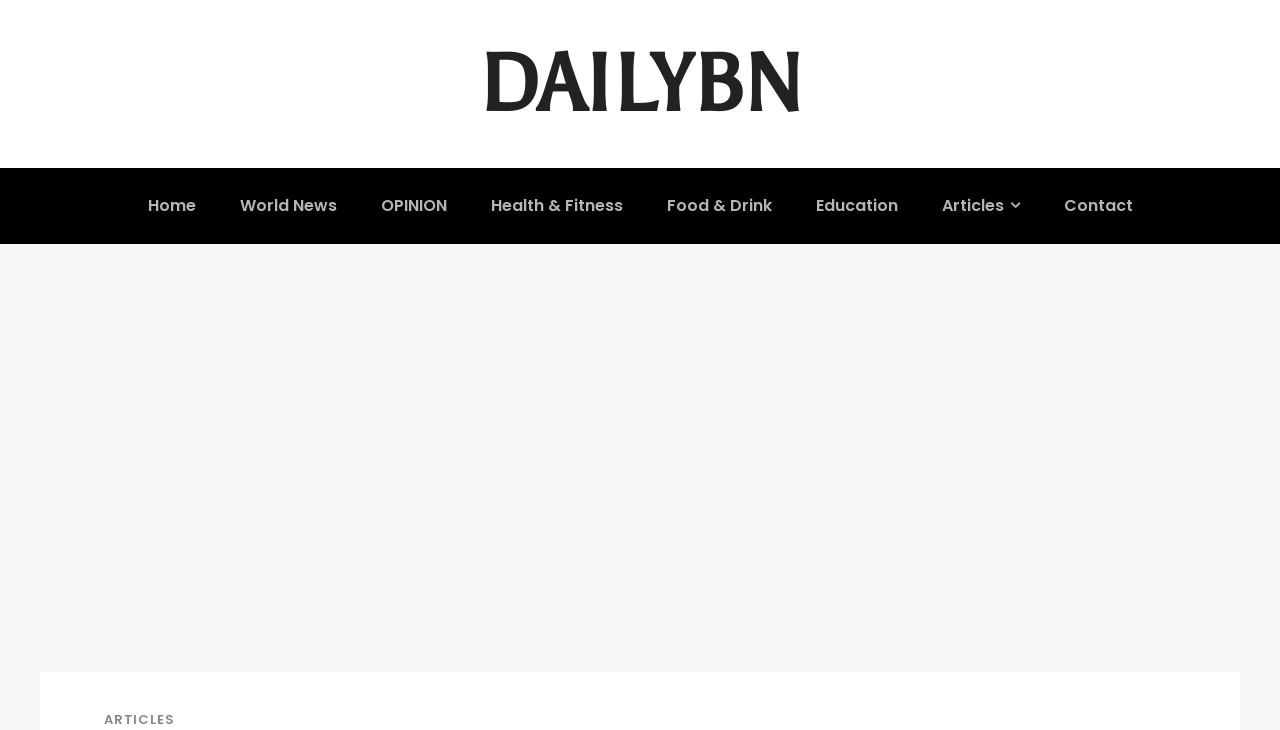Determine the bounding box coordinates for the region that must be clicked to execute the following instruction: "go to home page".

[0.104, 0.23, 0.164, 0.334]